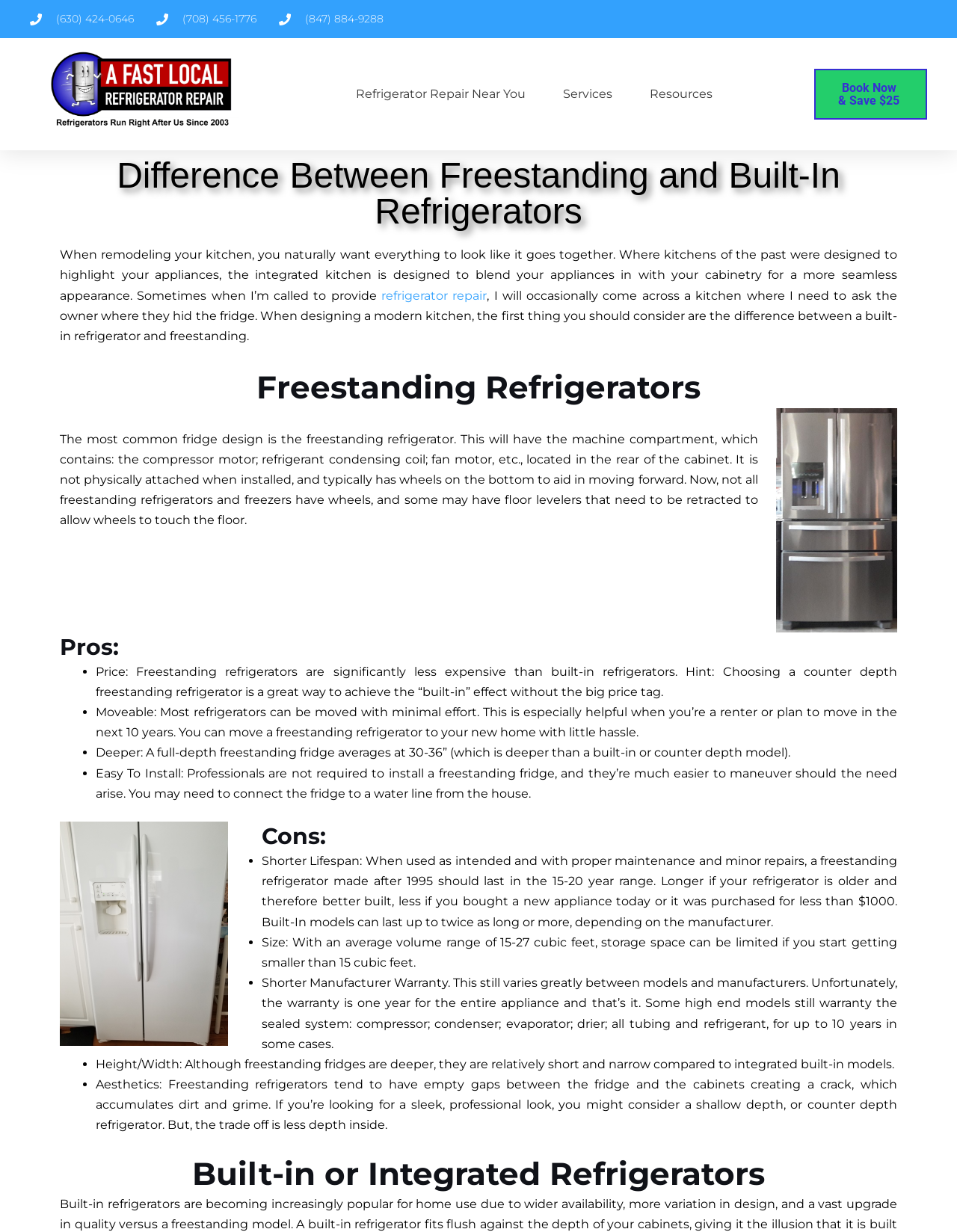Please find the bounding box coordinates (top-left x, top-left y, bottom-right x, bottom-right y) in the screenshot for the UI element described as follows: Hello world!

None